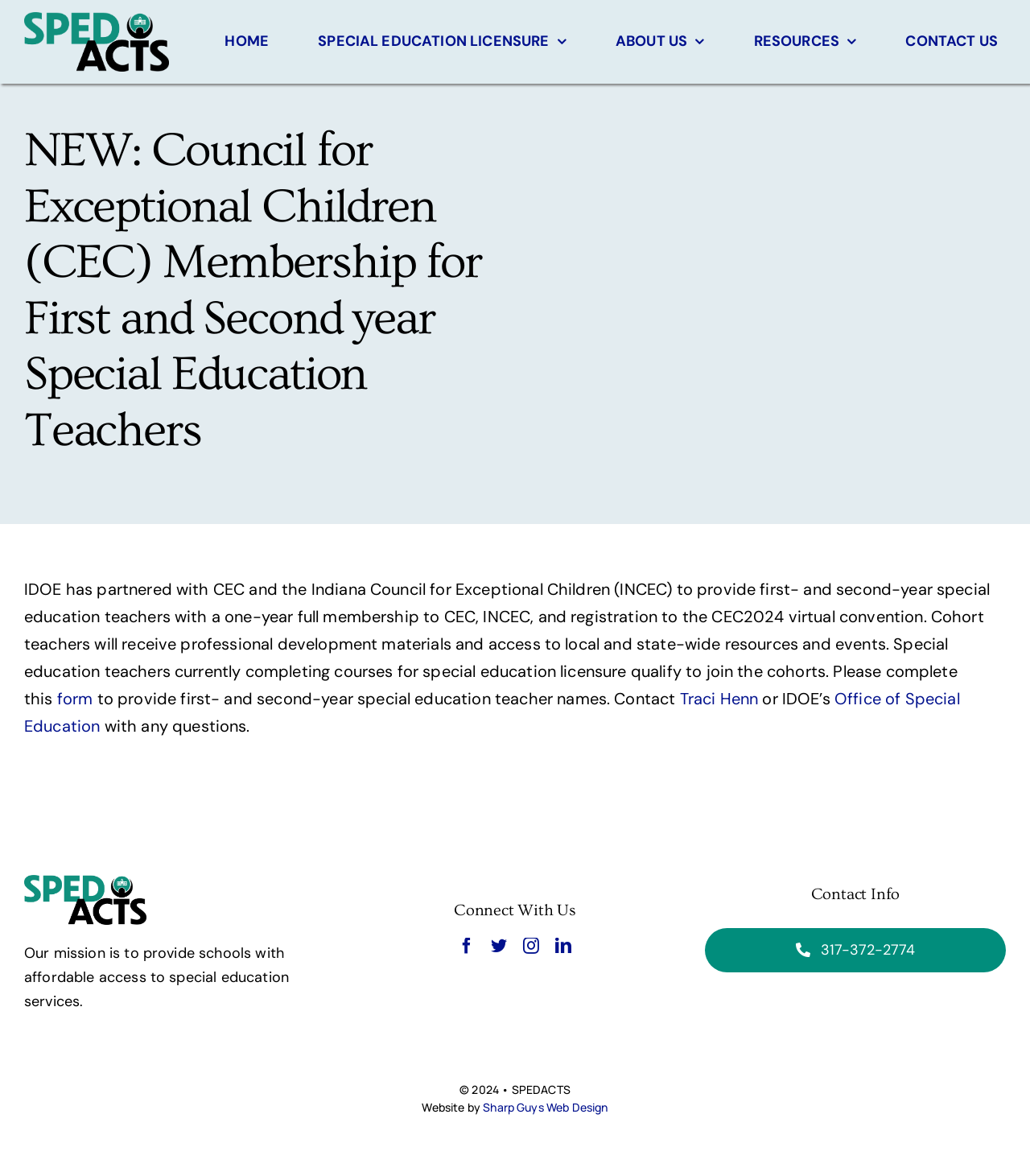Provide a thorough description of this webpage.

The webpage is about the Council for Exceptional Children (CEC) membership for first and second-year special education teachers. At the top left corner, there is a logo of SPEDACTS. Below the logo, there is a navigation menu with five links: HOME, SPECIAL EDUCATION LICENSURE, ABOUT US, RESOURCES, and CONTACT US.

The main content of the webpage is divided into two sections. The first section has a heading that announces the partnership between IDOE, CEC, and the Indiana Council for Exceptional Children (INCEC) to provide a one-year full membership to CEC, INCEC, and registration to the CEC2024 virtual convention for first- and second-year special education teachers. The text explains the benefits of the membership, including professional development materials and access to local and state-wide resources and events. There is a link to a form to provide teacher names and contact information for Traci Henn or the Office of Special Education for any questions.

The second section is located at the bottom of the page and has two headings: Connect With Us and Contact Info. Under Connect With Us, there are four social media links: facebook, twitter, instagram, and linkedin. Under Contact Info, there is a phone number and a copyright notice at the bottom right corner. Additionally, there is a credit for the website design by Sharp Guys Web Design at the bottom center of the page.